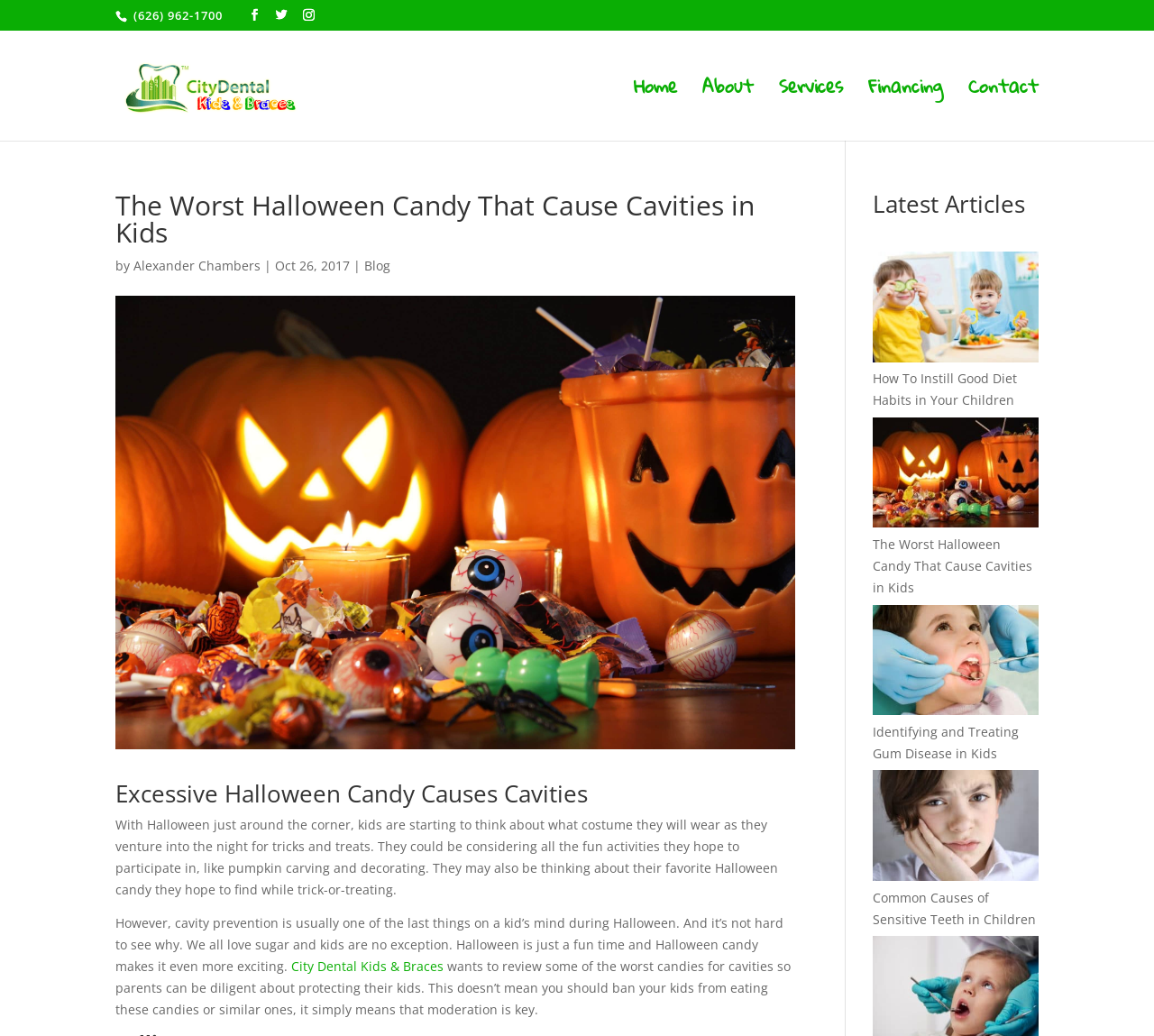Predict the bounding box coordinates of the area that should be clicked to accomplish the following instruction: "Read the article 'The Worst Halloween Candy That Cause Cavities in Kids'". The bounding box coordinates should consist of four float numbers between 0 and 1, i.e., [left, top, right, bottom].

[0.1, 0.185, 0.689, 0.246]